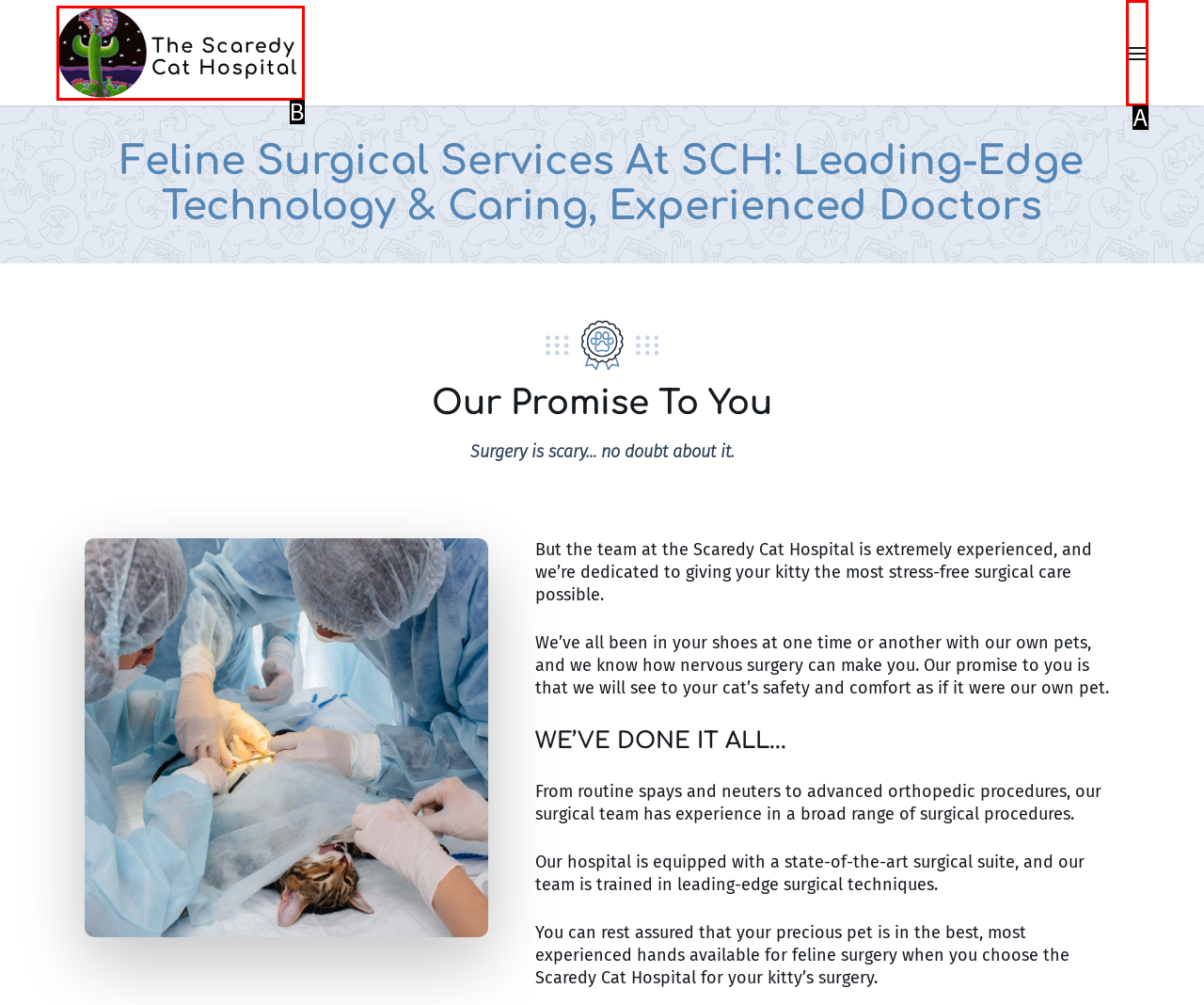Determine which UI element matches this description: alt="The Scaredy Cat Hospital"
Reply with the appropriate option's letter.

B